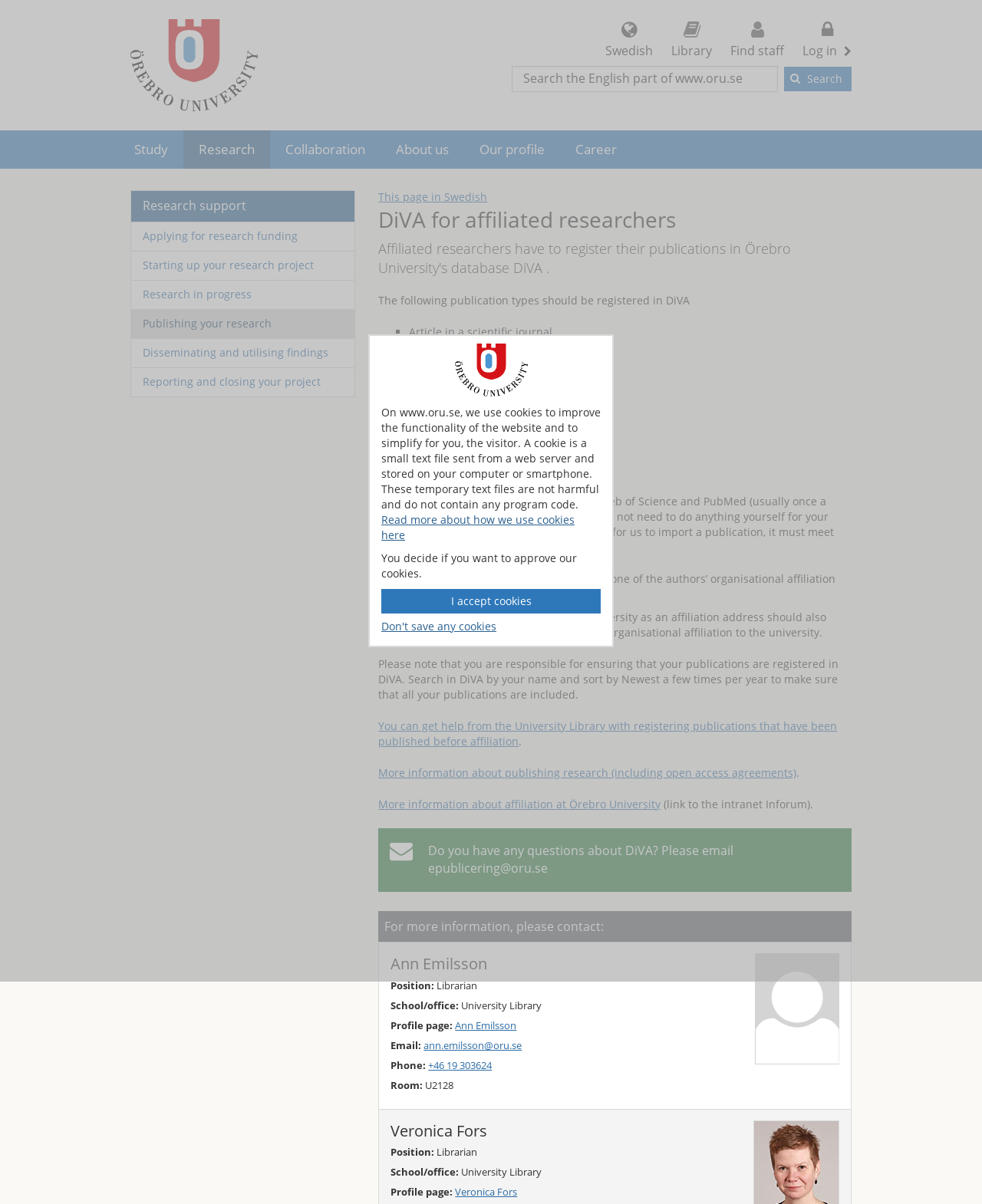Examine the image carefully and respond to the question with a detailed answer: 
What is the purpose of DiVA?

Based on the webpage content, DiVA is a database where affiliated researchers have to register their publications, which includes articles, books, conference papers, and more.